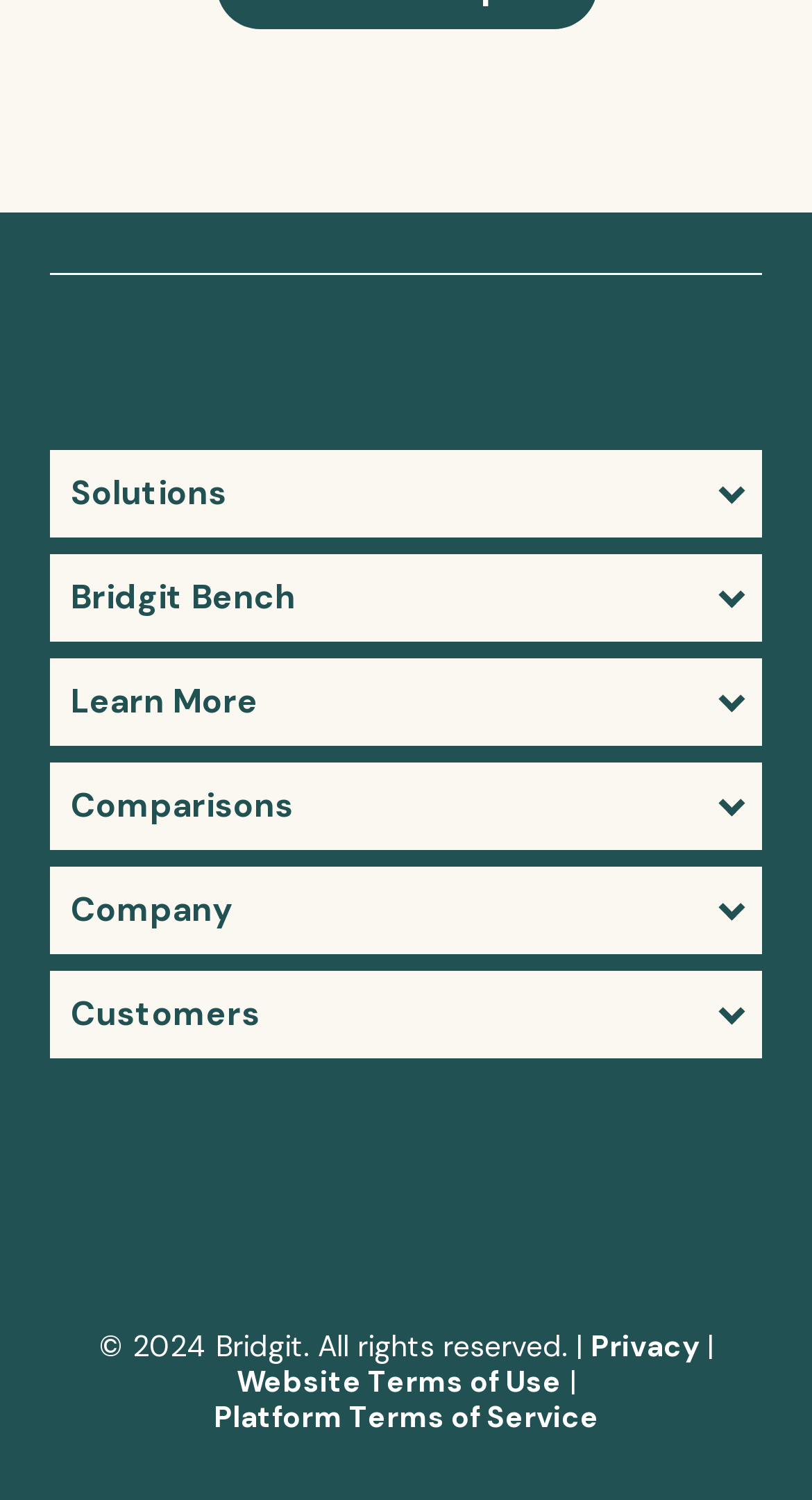Please mark the clickable region by giving the bounding box coordinates needed to complete this instruction: "View Privacy policy".

[0.727, 0.887, 0.86, 0.911]